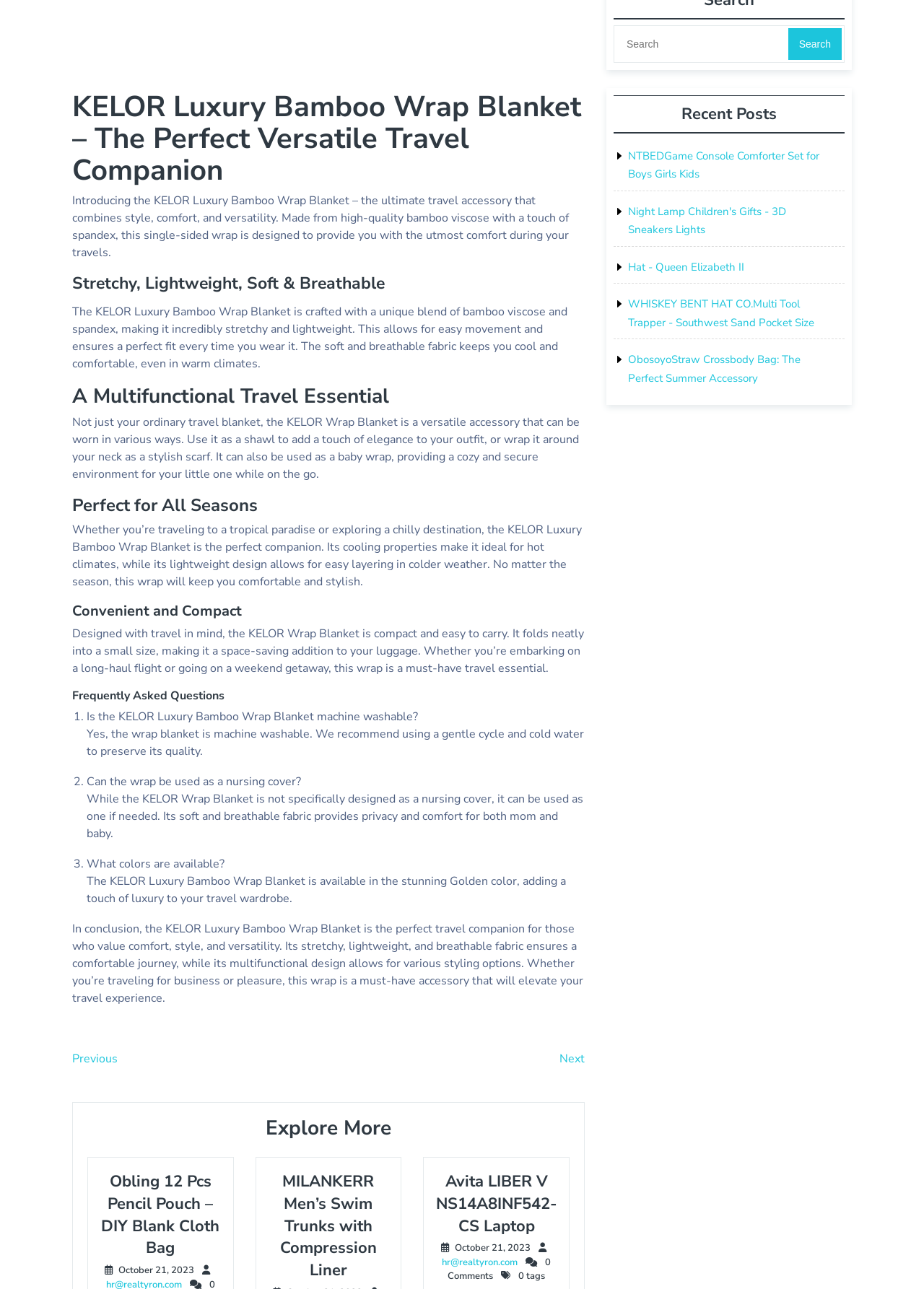Using the description "Search", predict the bounding box of the relevant HTML element.

[0.853, 0.022, 0.911, 0.046]